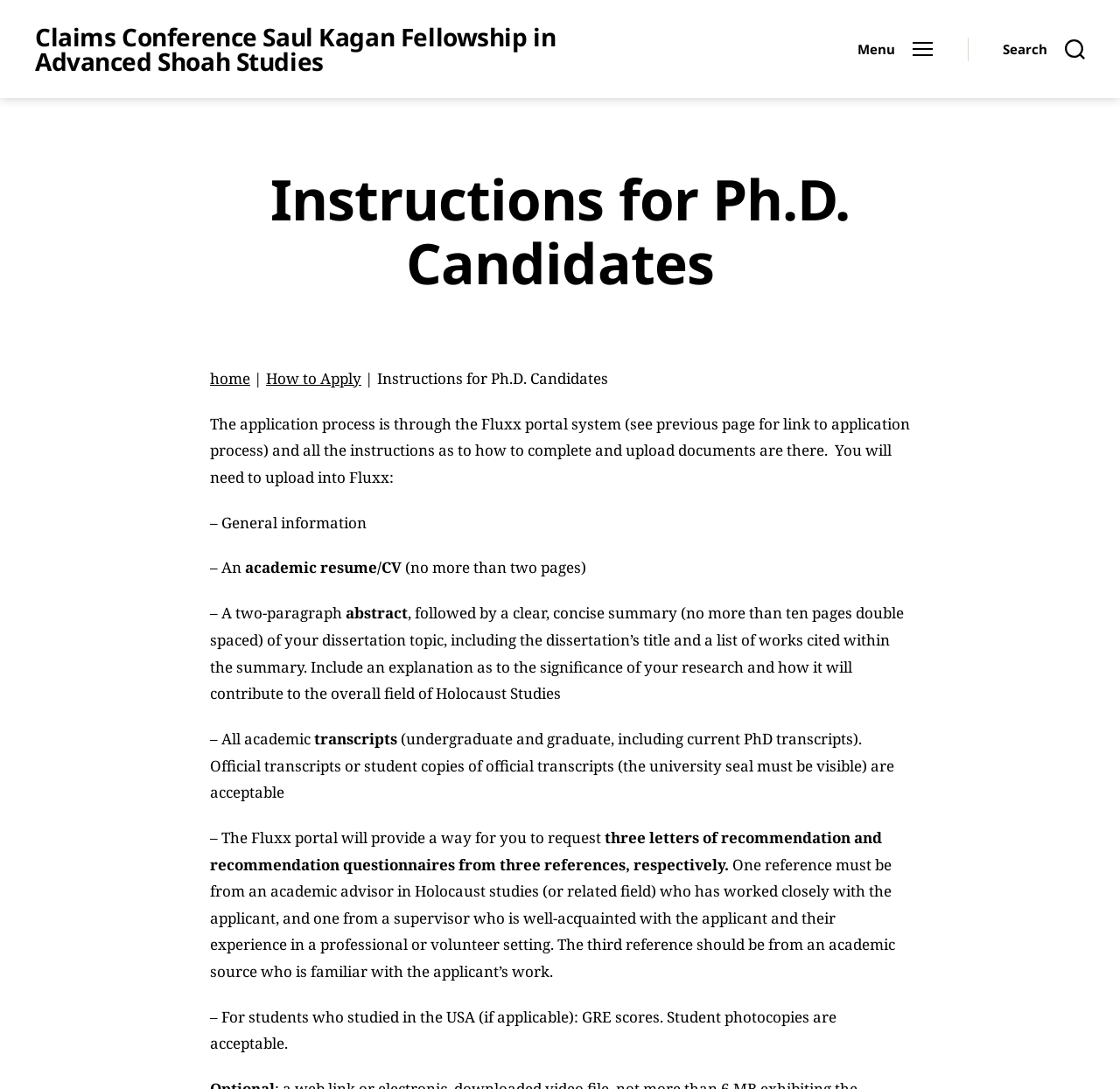Identify the bounding box of the UI element described as follows: "Menu". Provide the coordinates as four float numbers in the range of 0 to 1 [left, top, right, bottom].

[0.734, 0.027, 0.864, 0.063]